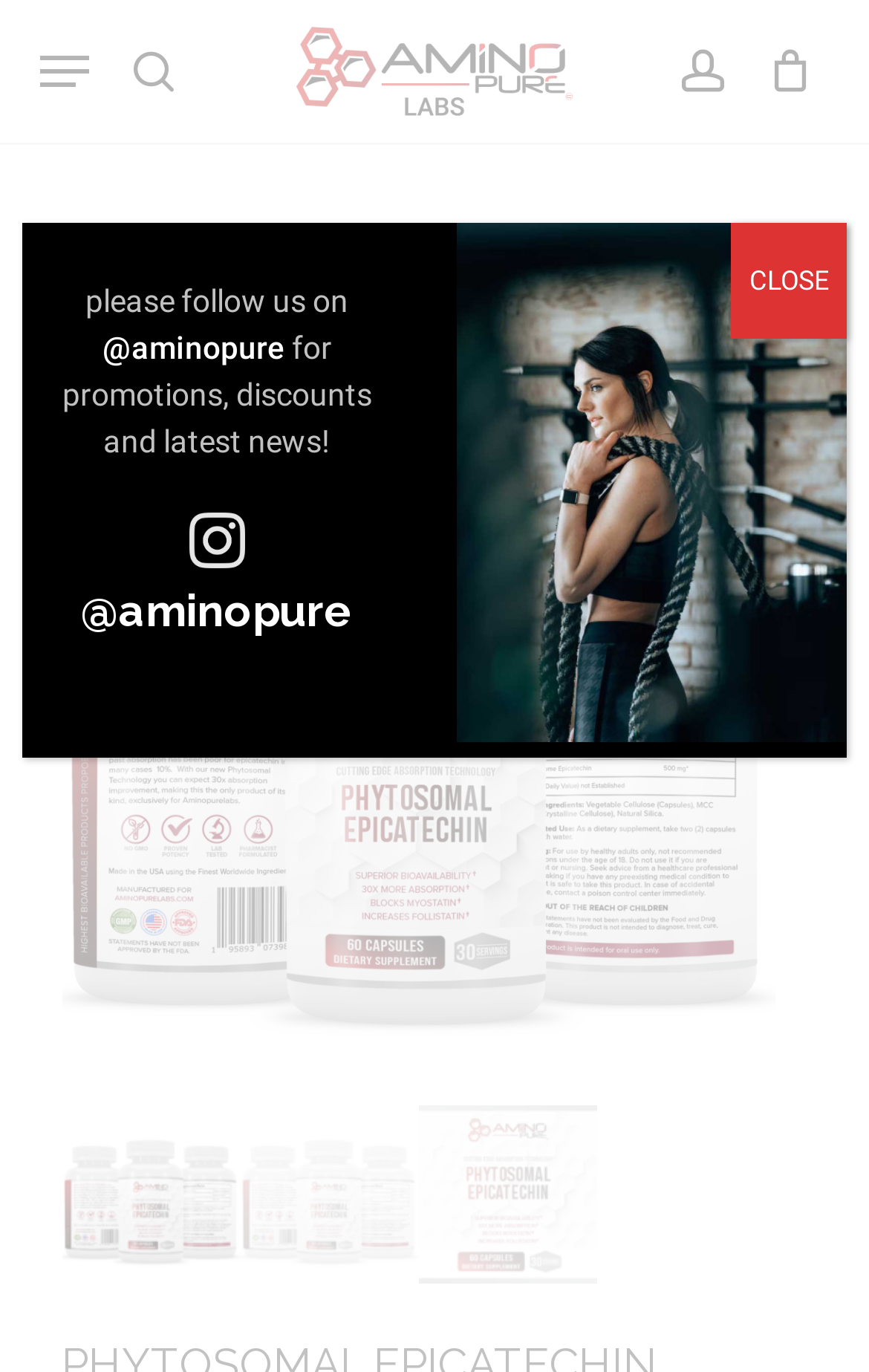Bounding box coordinates should be provided in the format (top-left x, top-left y, bottom-right x, bottom-right y) with all values between 0 and 1. Identify the bounding box for this UI element: Close Search

[0.841, 0.06, 0.903, 0.088]